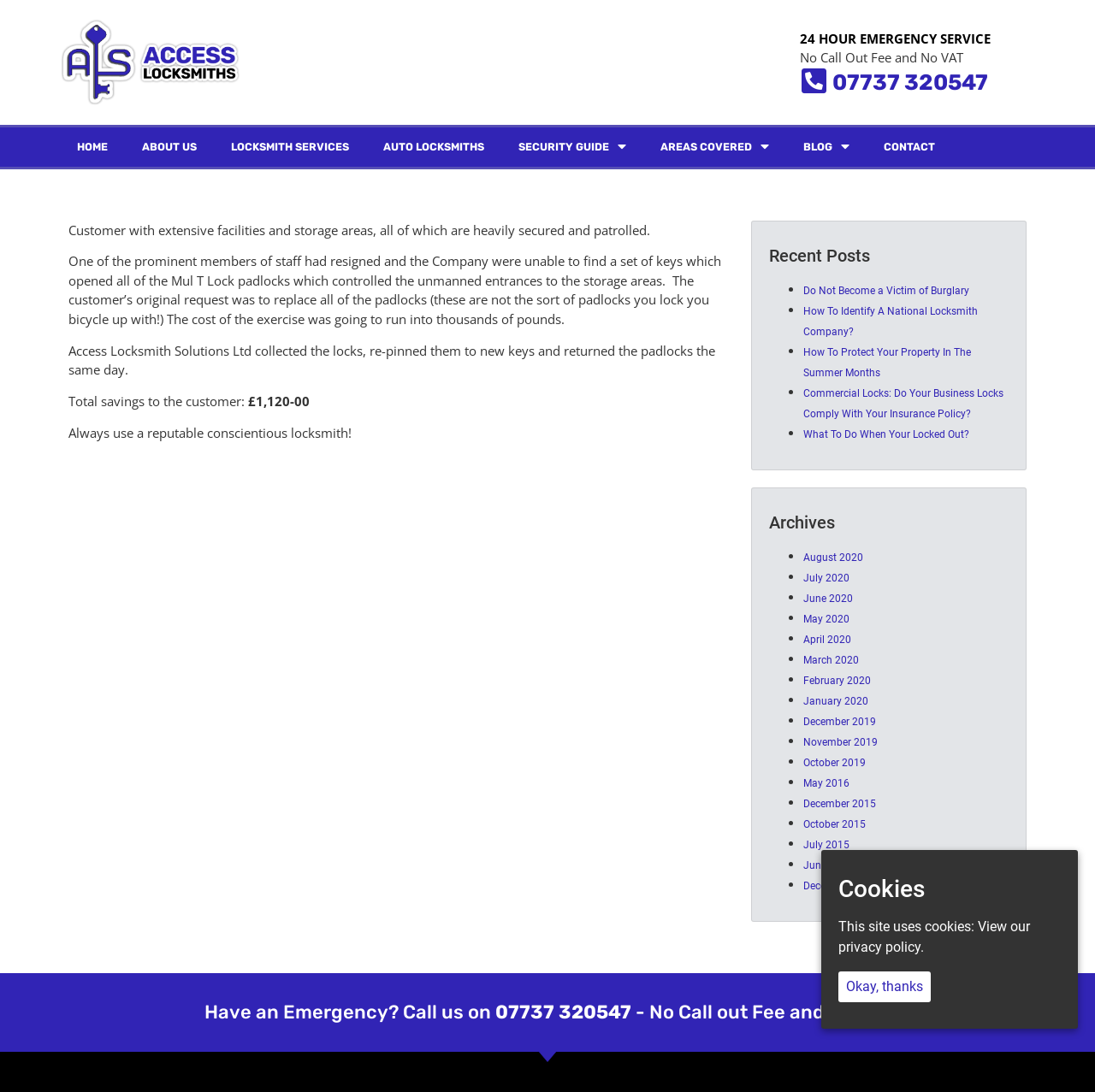Based on the element description, predict the bounding box coordinates (top-left x, top-left y, bottom-right x, bottom-right y) for the UI element in the screenshot: 07737 320547

[0.76, 0.063, 0.902, 0.087]